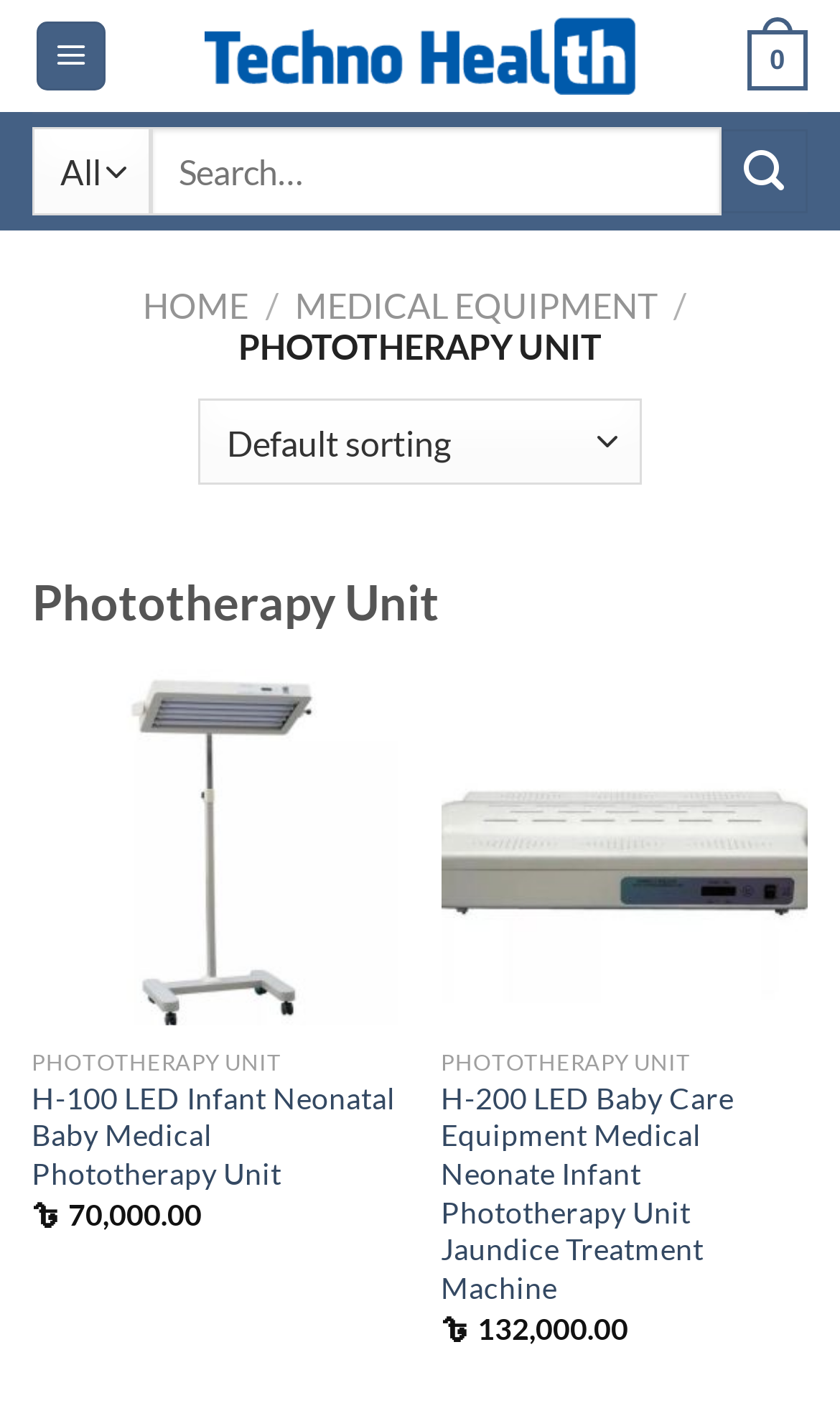Please determine the bounding box coordinates of the clickable area required to carry out the following instruction: "Search for something". The coordinates must be four float numbers between 0 and 1, represented as [left, top, right, bottom].

[0.038, 0.09, 0.962, 0.151]